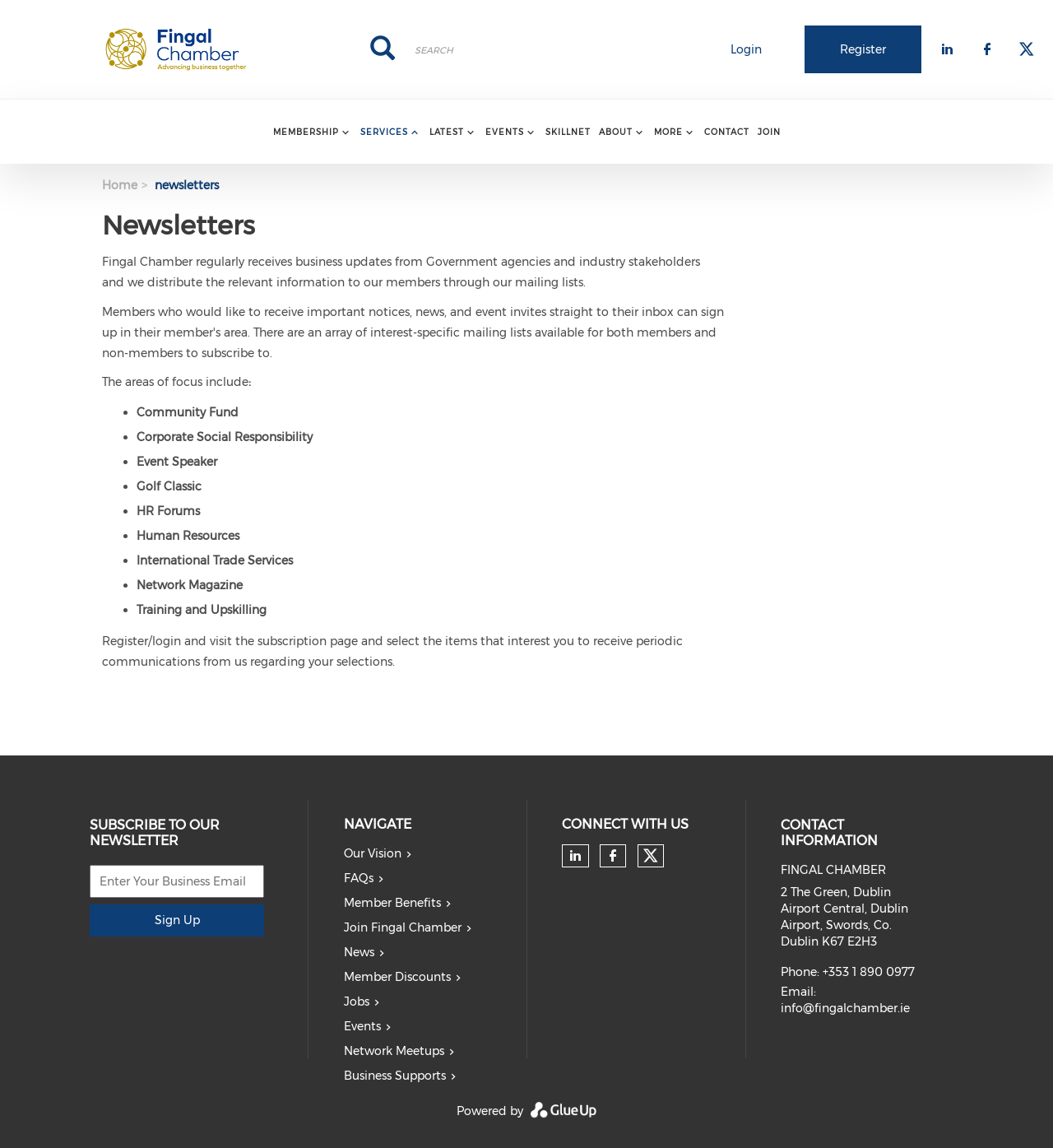Provide a single word or phrase answer to the question: 
What can members do on the subscription page?

Select items of interest